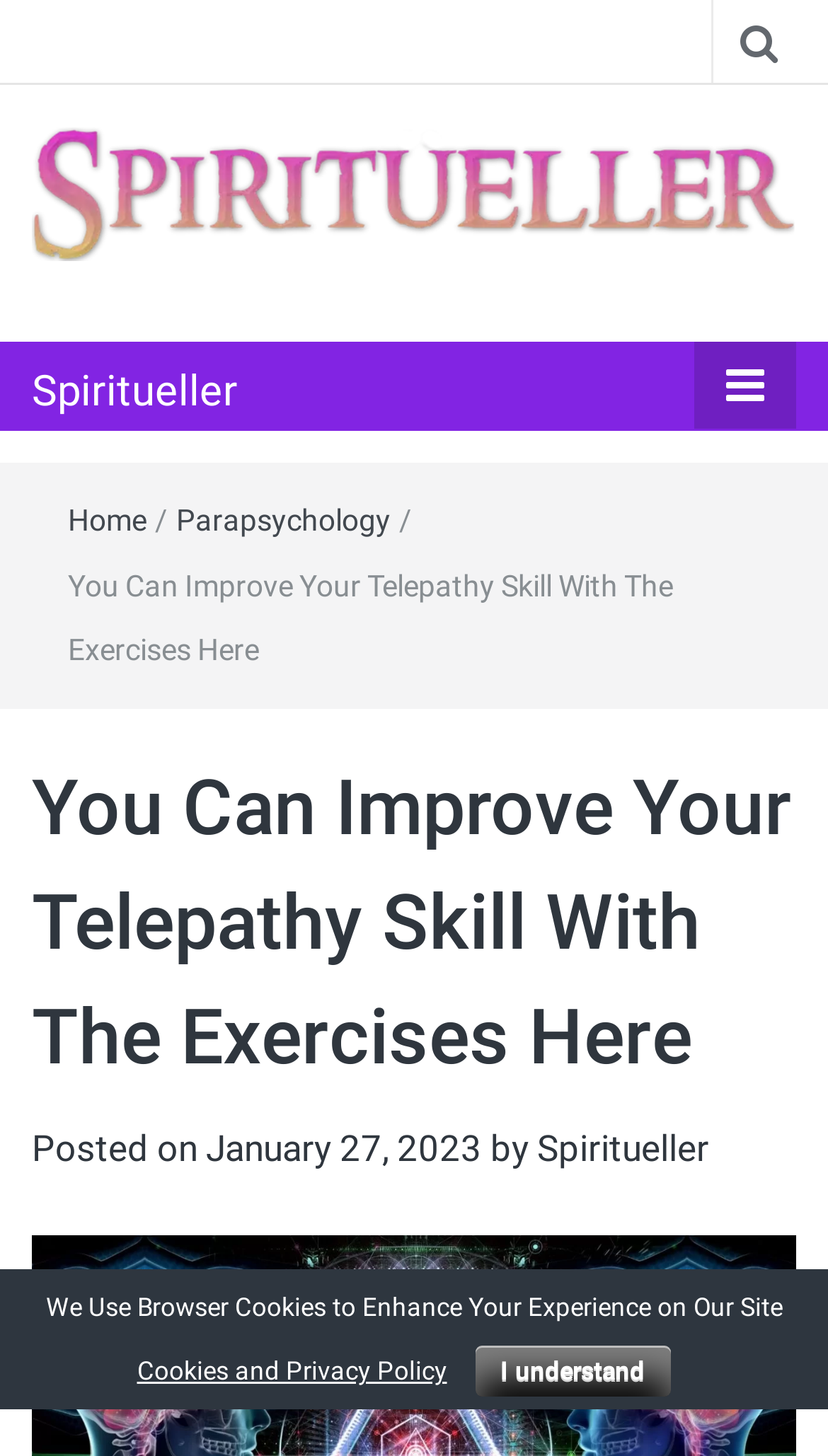Find the bounding box coordinates of the element to click in order to complete the given instruction: "go to Spiritueller homepage."

[0.038, 0.117, 0.962, 0.146]